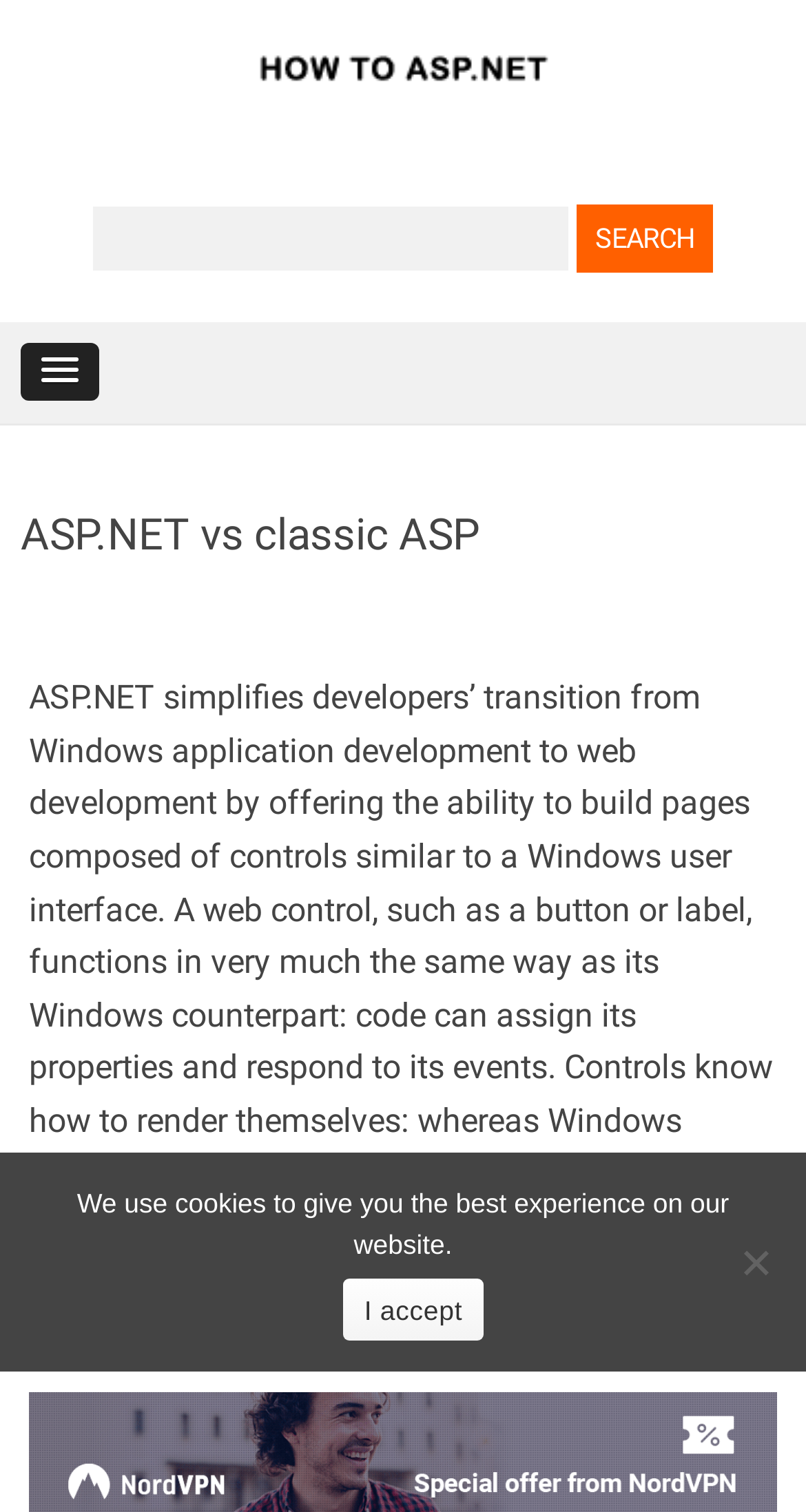Extract the text of the main heading from the webpage.

ASP.NET vs classic ASP